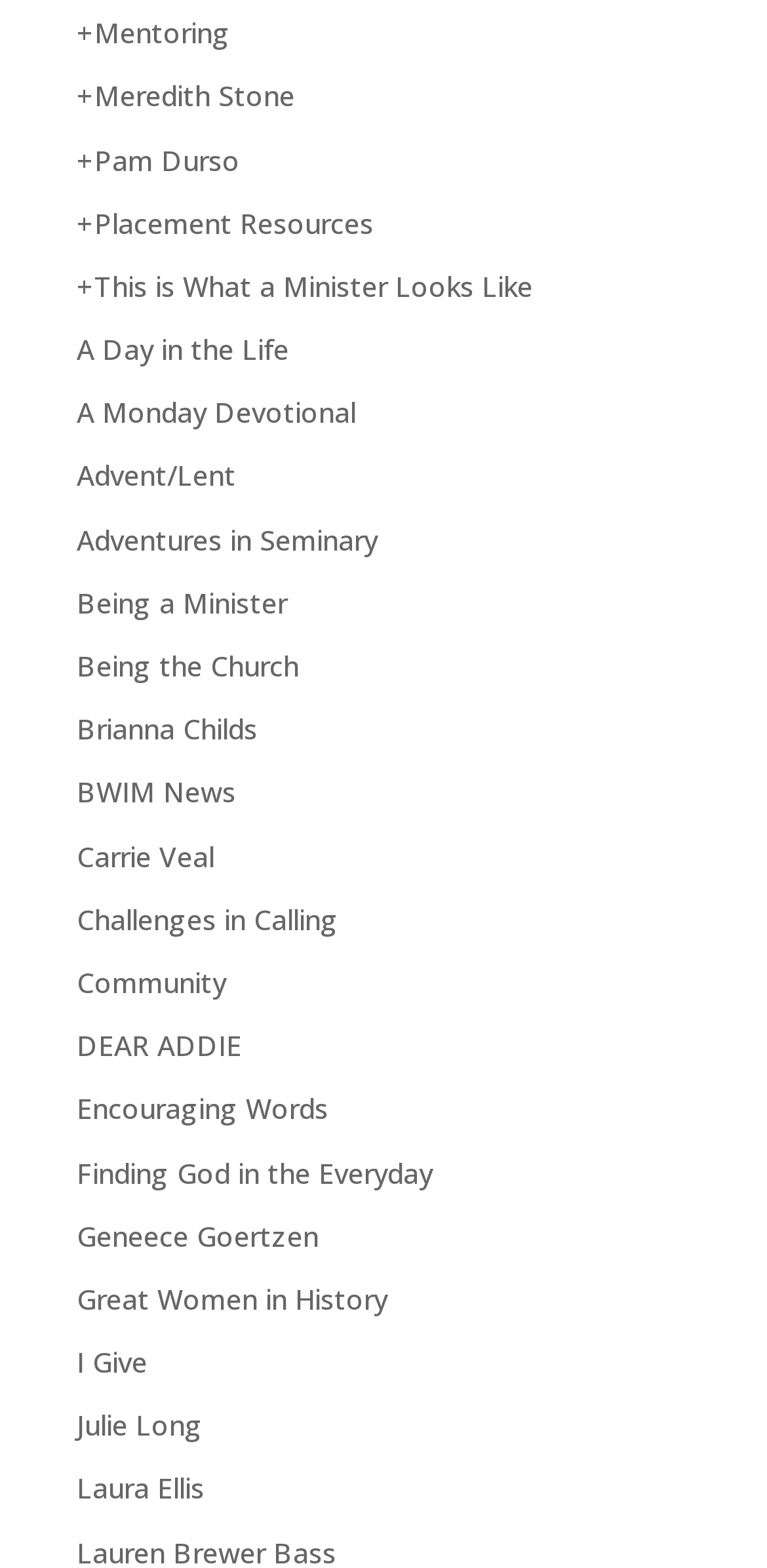Provide the bounding box coordinates for the UI element that is described by this text: "mrxtechinsider.com". The coordinates should be in the form of four float numbers between 0 and 1: [left, top, right, bottom].

None